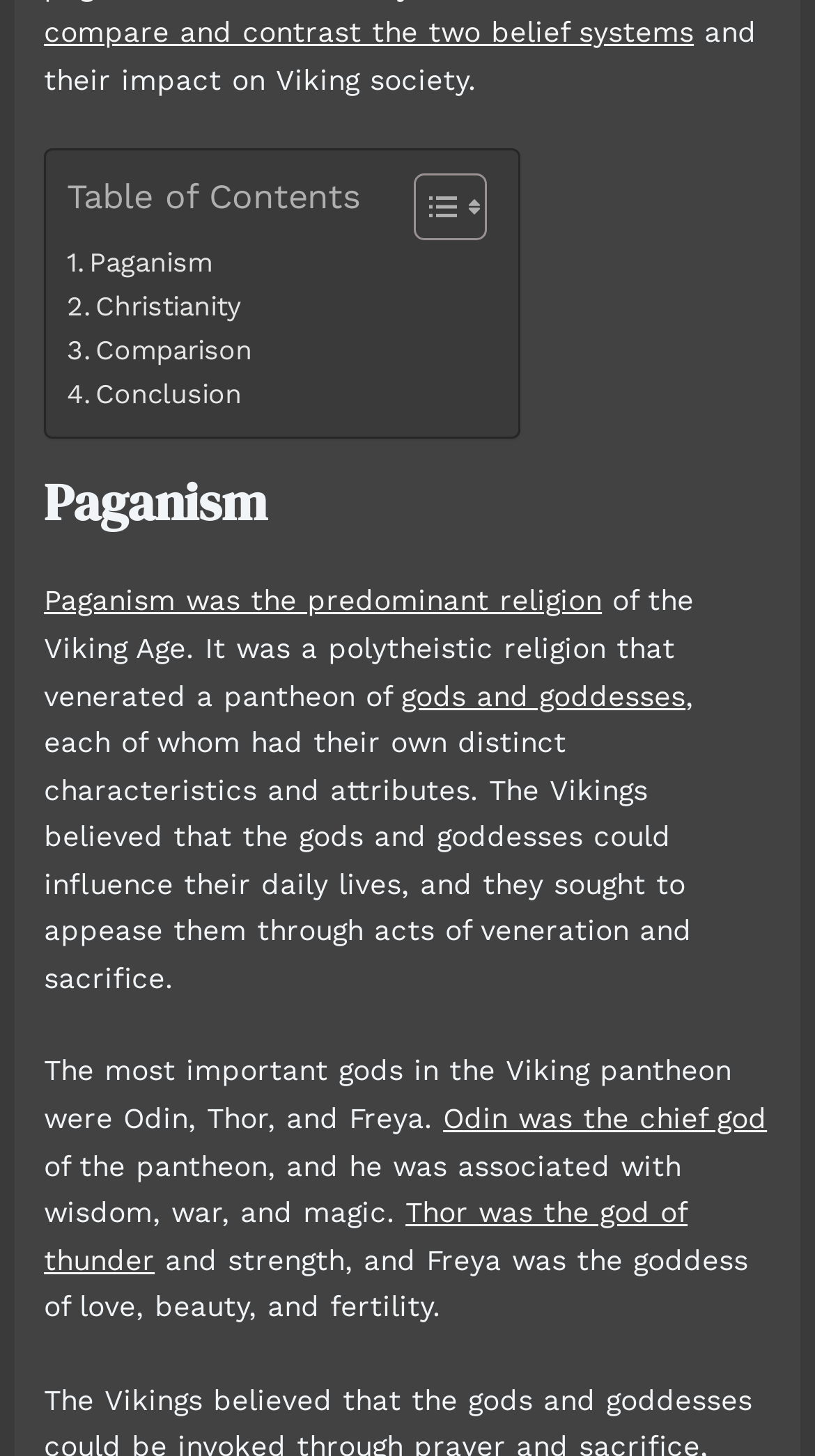Please identify the bounding box coordinates of the element on the webpage that should be clicked to follow this instruction: "Toggle Table of Content". The bounding box coordinates should be given as four float numbers between 0 and 1, formatted as [left, top, right, bottom].

[0.469, 0.118, 0.585, 0.167]